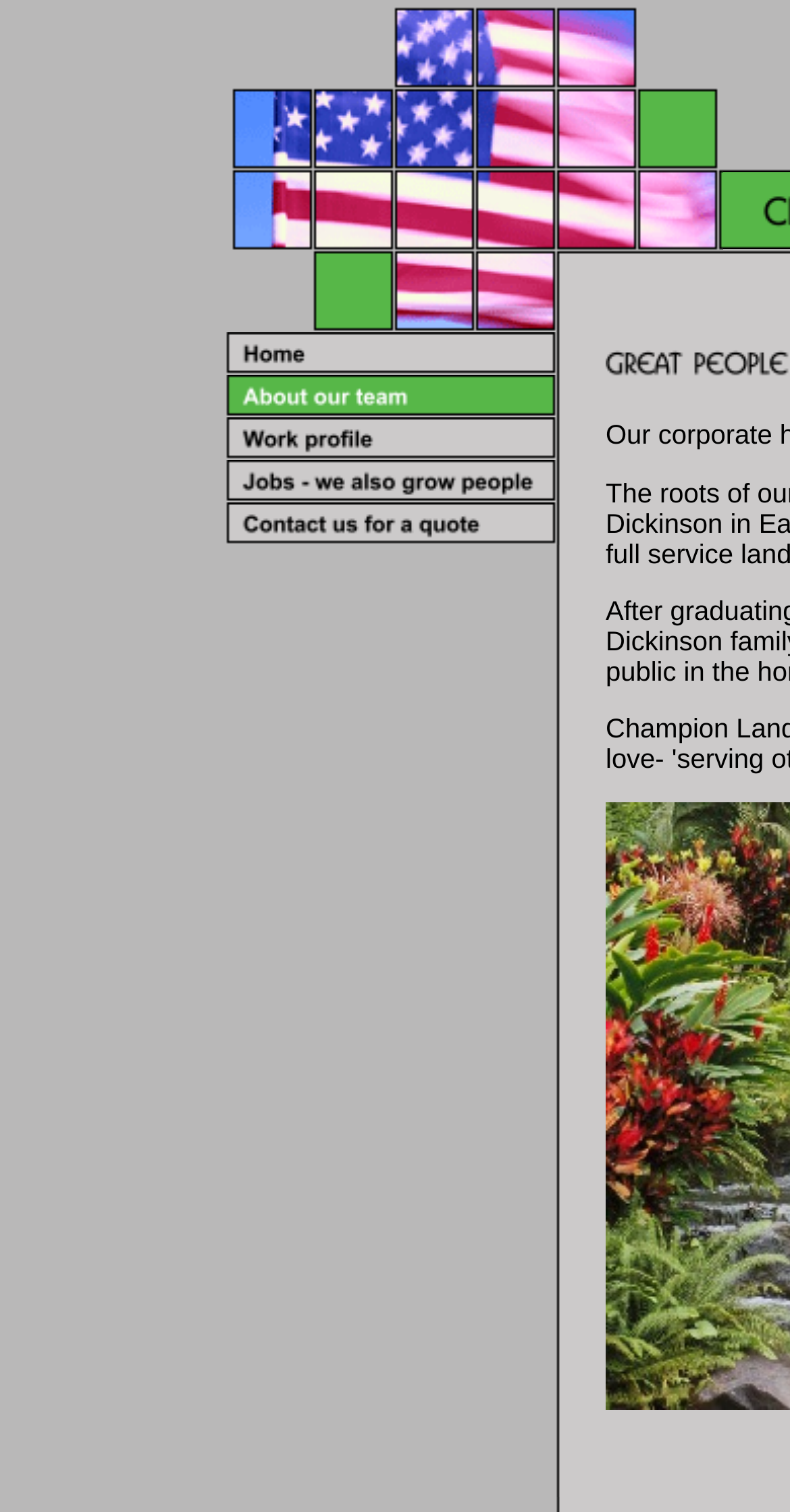What is the first menu item?
Please provide a comprehensive answer to the question based on the webpage screenshot.

I looked at the menu section and found that the first link is 'Home', which is located at the top-left corner of the menu.